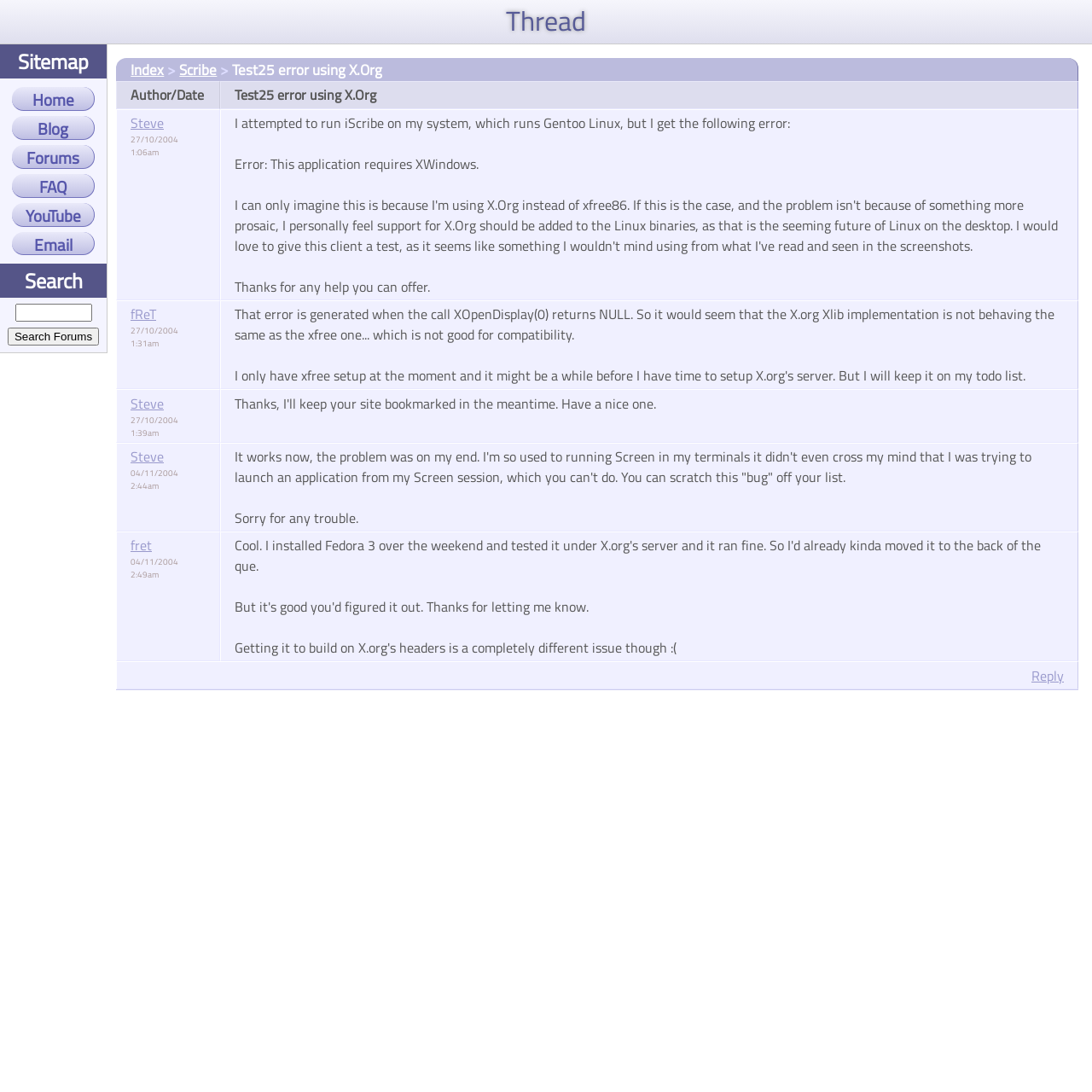Please identify the bounding box coordinates of the element that needs to be clicked to perform the following instruction: "Search the forums".

[0.007, 0.3, 0.091, 0.316]